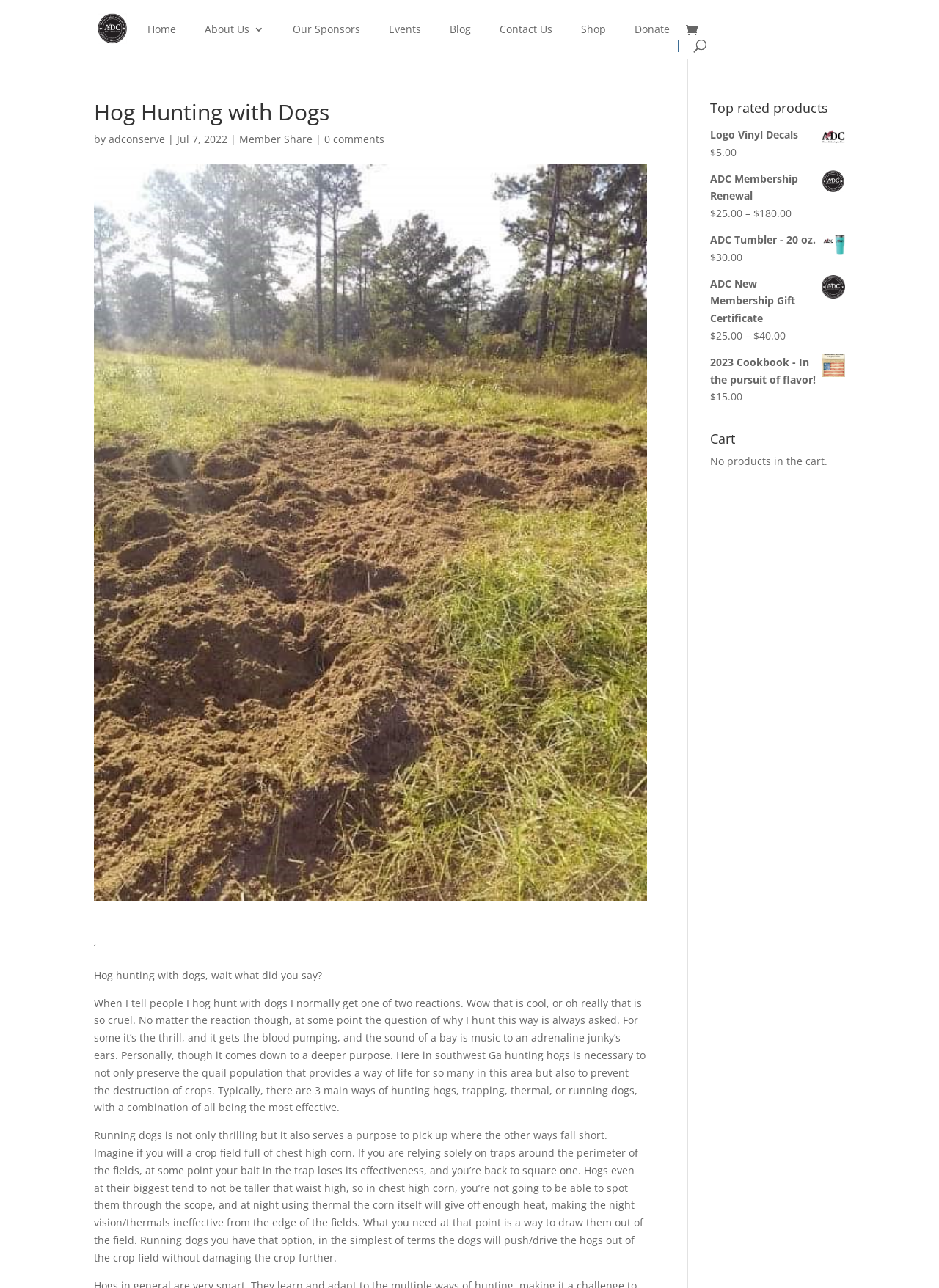Extract the main title from the webpage and generate its text.

Hog Hunting with Dogs